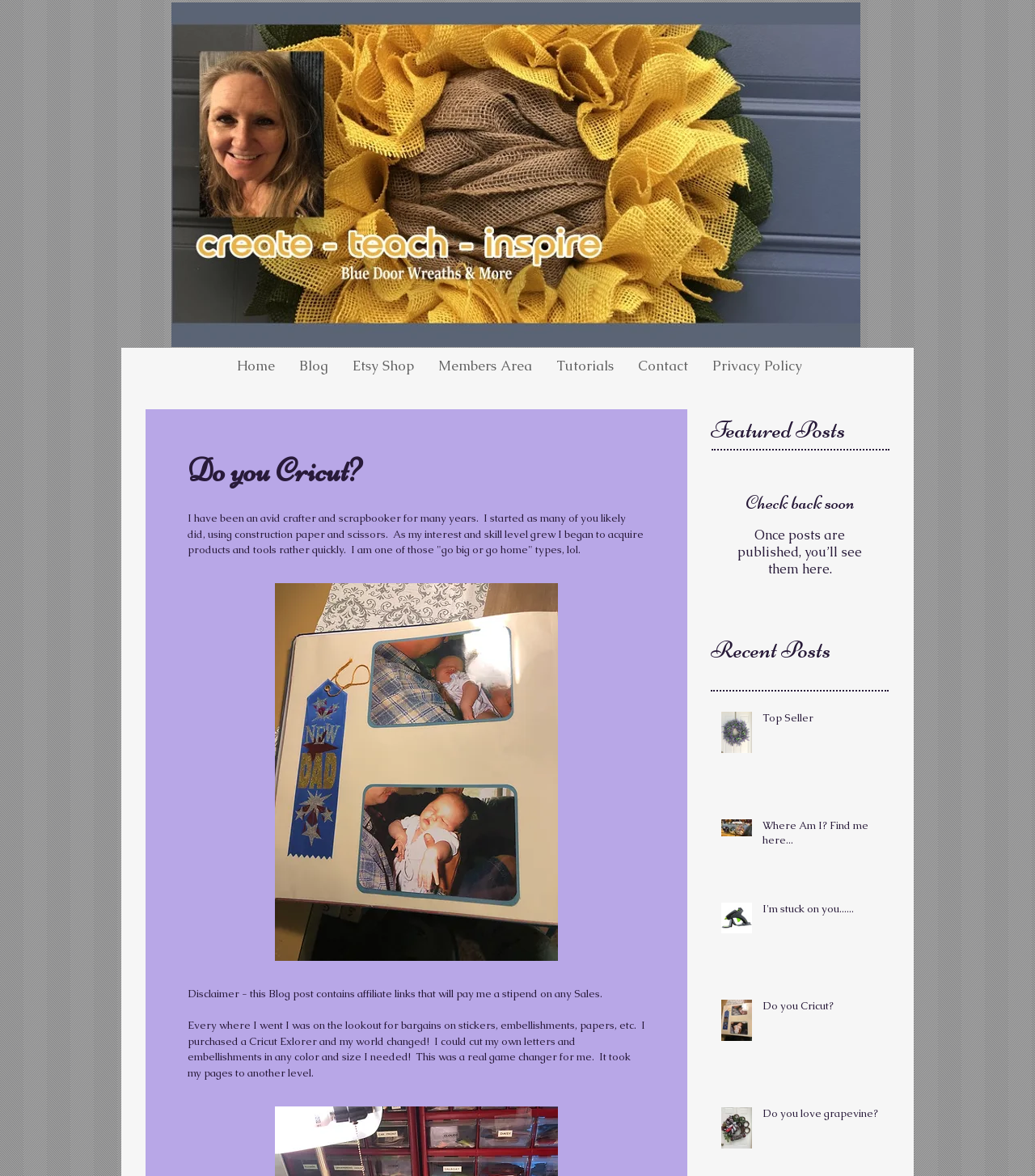Locate and provide the bounding box coordinates for the HTML element that matches this description: "Privacy Policy".

[0.677, 0.301, 0.787, 0.321]